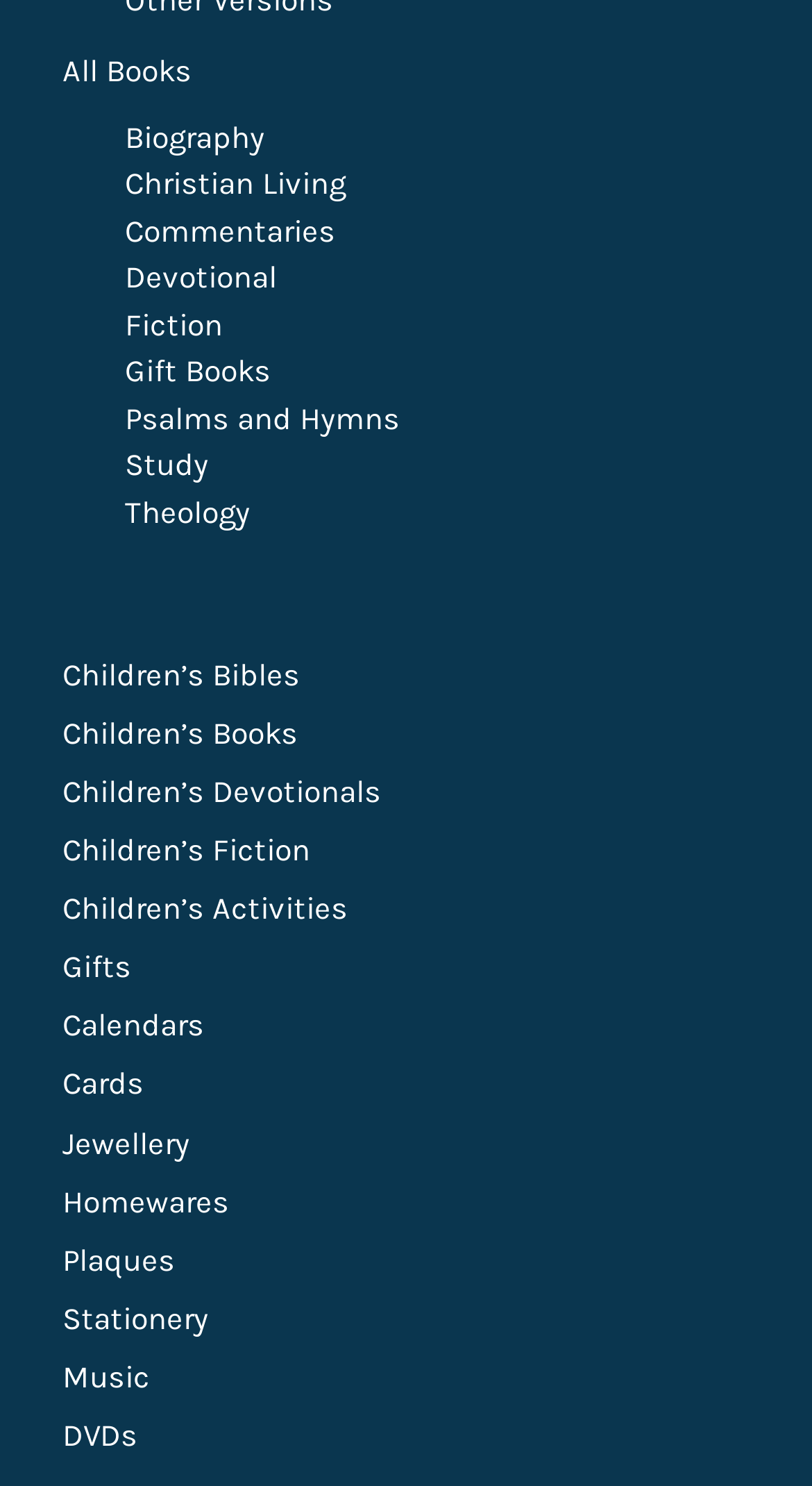What is the last item in the 'Children's' section?
Please provide a comprehensive answer based on the details in the screenshot.

The 'Children's' section starts with 'Children’s Bibles' and ends with 'Children’s Activities', which is the last item in this section.